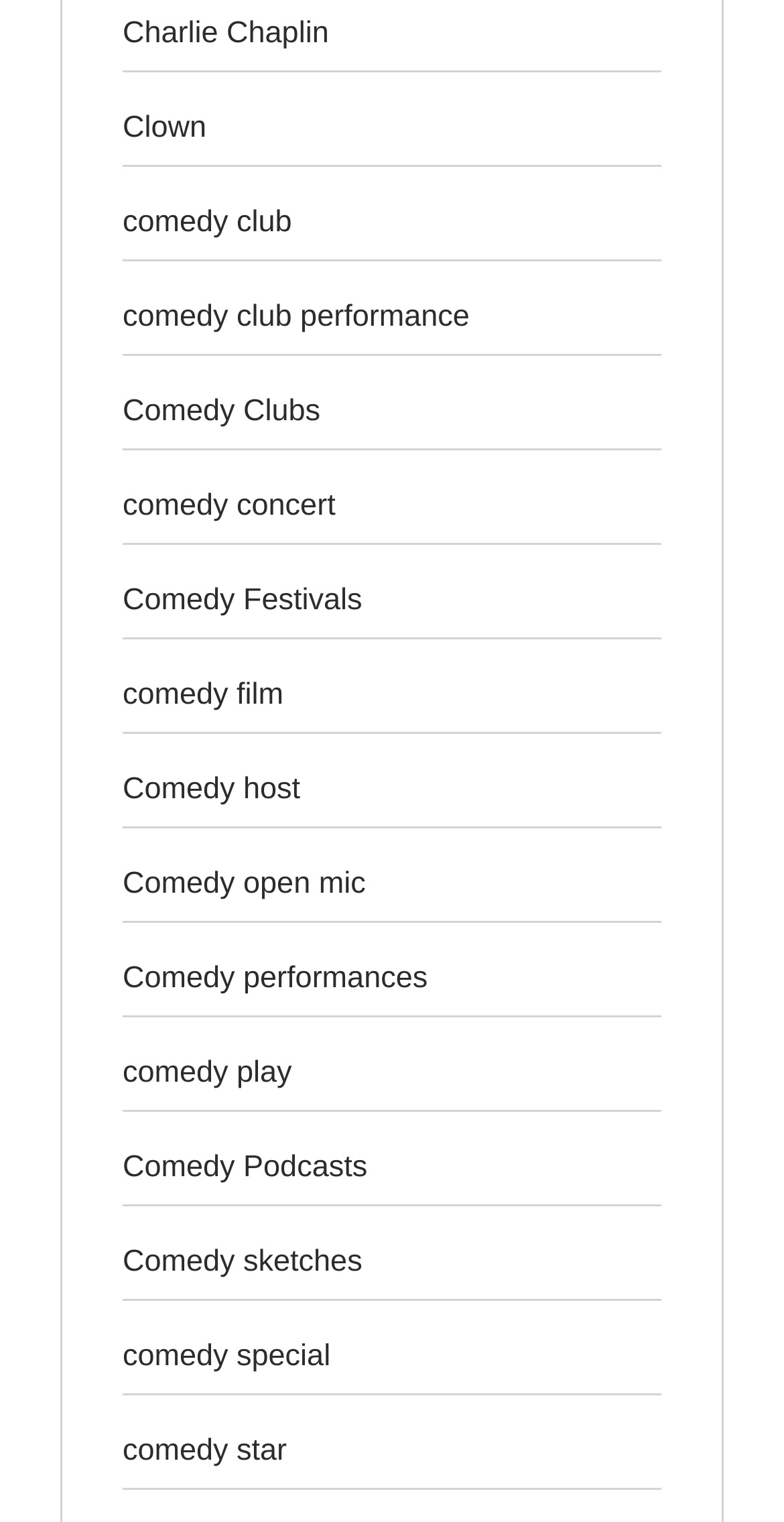Are there any festivals listed?
Utilize the image to construct a detailed and well-explained answer.

The link 'Comedy Festivals' is present in the webpage, indicating that comedy festivals are one of the types of comedy performances or events listed on the webpage.